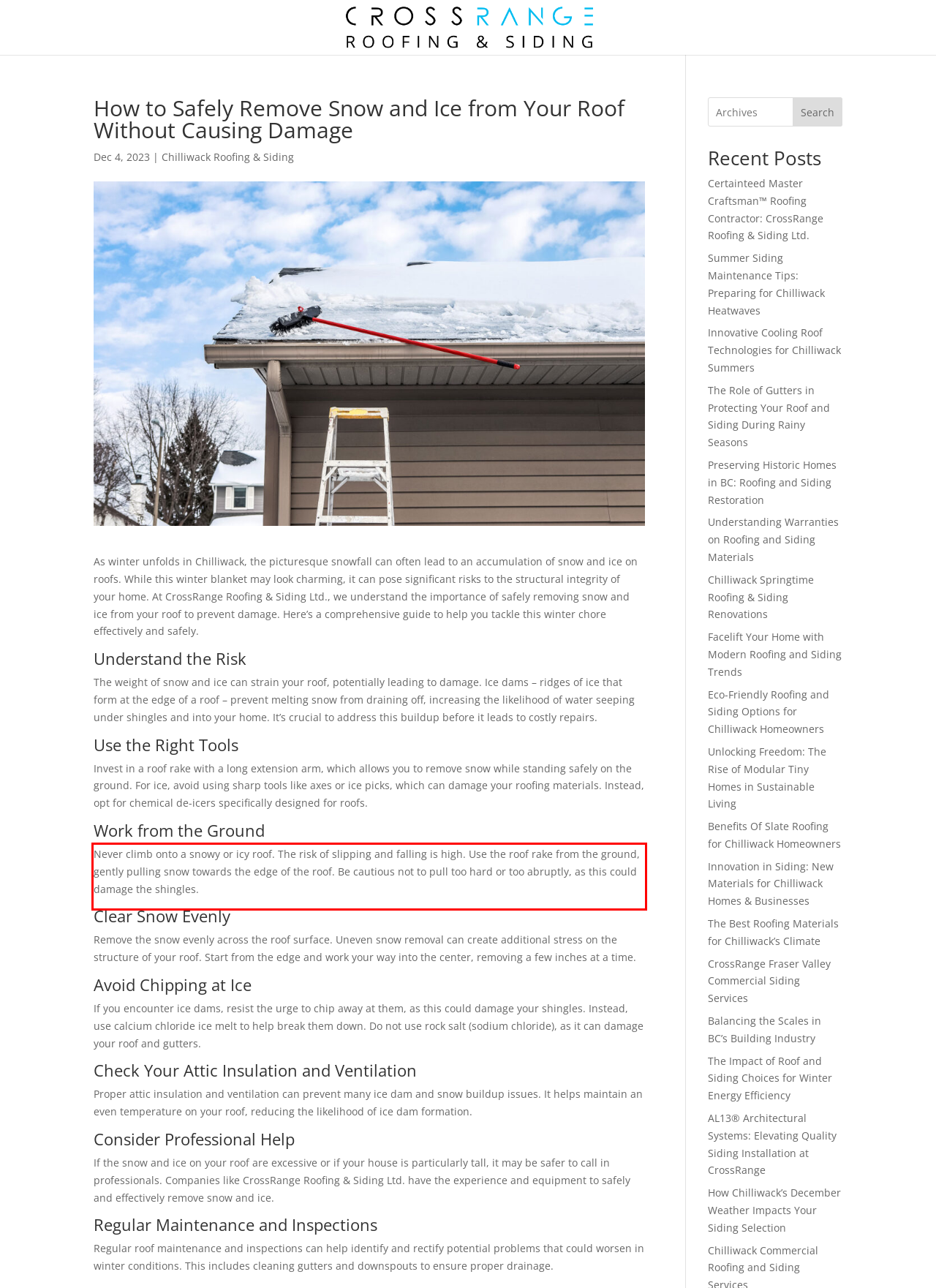You have a screenshot of a webpage where a UI element is enclosed in a red rectangle. Perform OCR to capture the text inside this red rectangle.

Never climb onto a snowy or icy roof. The risk of slipping and falling is high. Use the roof rake from the ground, gently pulling snow towards the edge of the roof. Be cautious not to pull too hard or too abruptly, as this could damage the shingles.